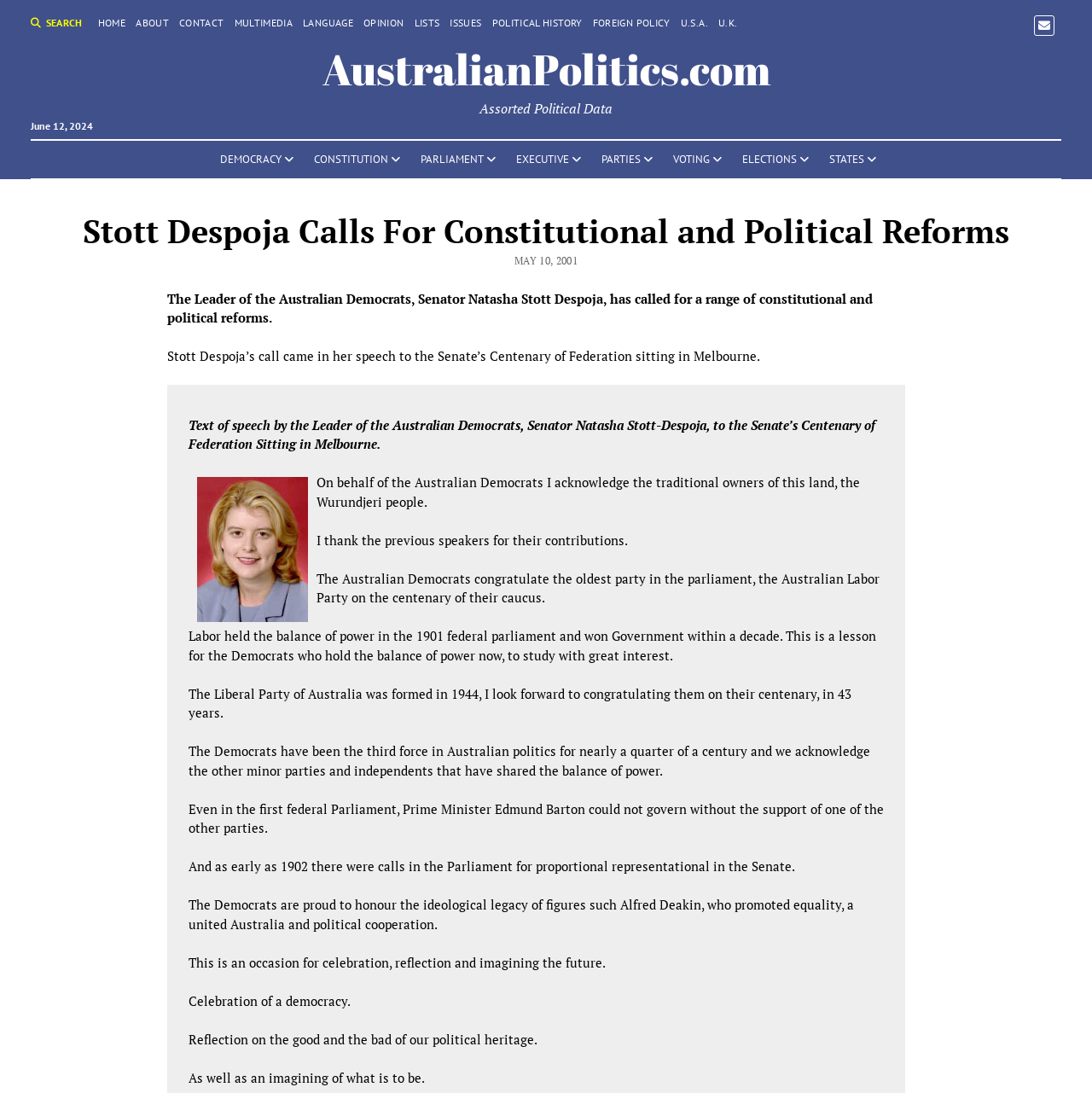Who is the leader of the Australian Democrats?
Using the image as a reference, deliver a detailed and thorough answer to the question.

The leader of the Australian Democrats is mentioned in the text 'The Leader of the Australian Democrats, Senator Natasha Stott Despoja, has called for a range of constitutional and political reforms.' which is located at the top of the webpage.